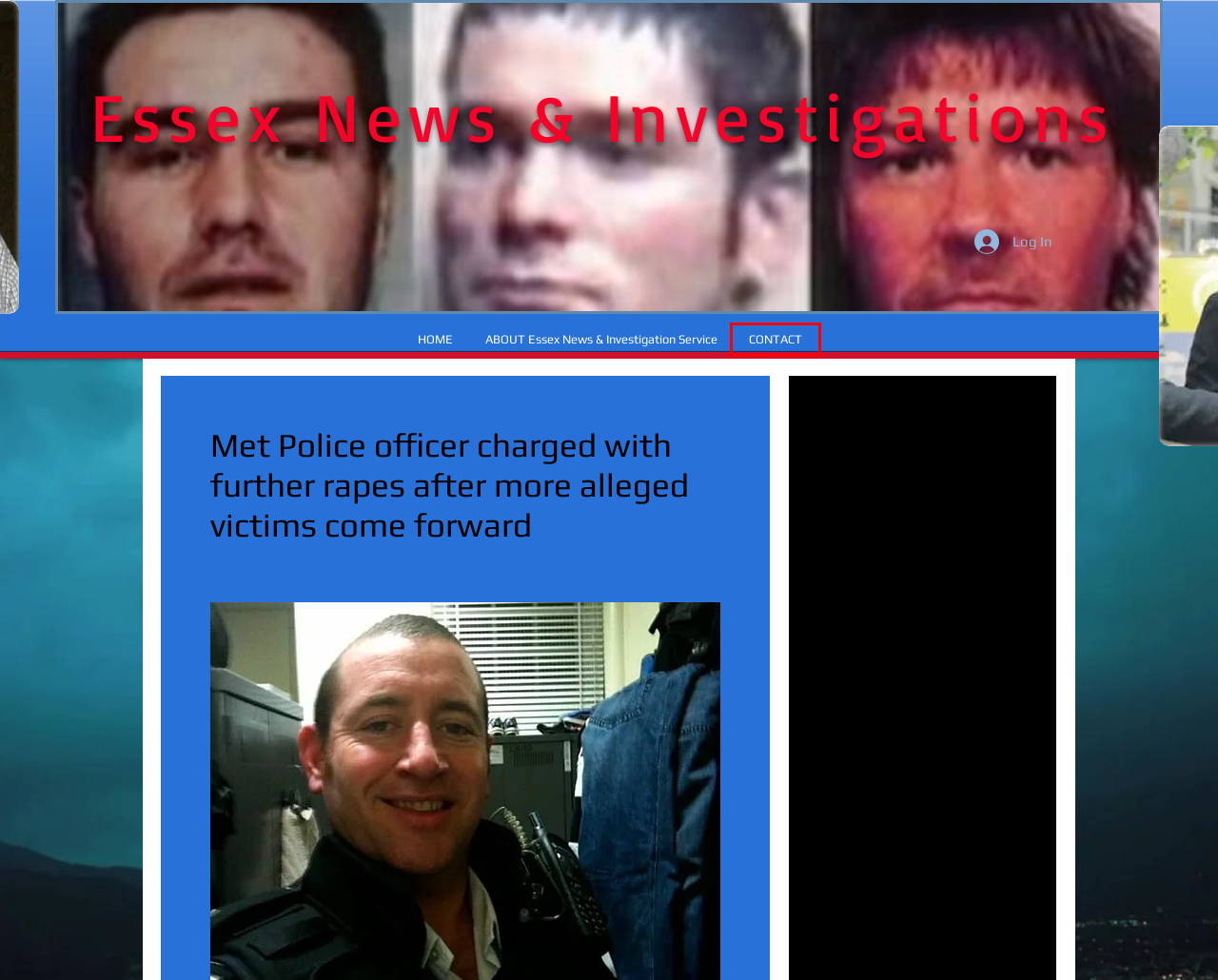A screenshot of a webpage is provided, featuring a red bounding box around a specific UI element. Identify the webpage description that most accurately reflects the new webpage after interacting with the selected element. Here are the candidates:
A. 'Suicidal' man shot dead by armed police after hour-long standoff was father-of-four 'seeking help'
B. Essex News and Investigation Service/News website
C. KINAHAN CARTEL HITMAN: Brit David Hunter gets life in jail for murder of Michael Barr
D. EXCLUSIVE: Major Government review of tackling serious organised crime unlikely to look at issues of
E. Essex news and Investigations
F. CONTACT | essexinvestigations
G. MATT RATANA MURDER: Man arrested on suspicion of supplying firearm in Norwich as probe widens
H. EXCLUSIVE: How to stem Britain's growing murder and violence rate by top QC... and it's simp

F